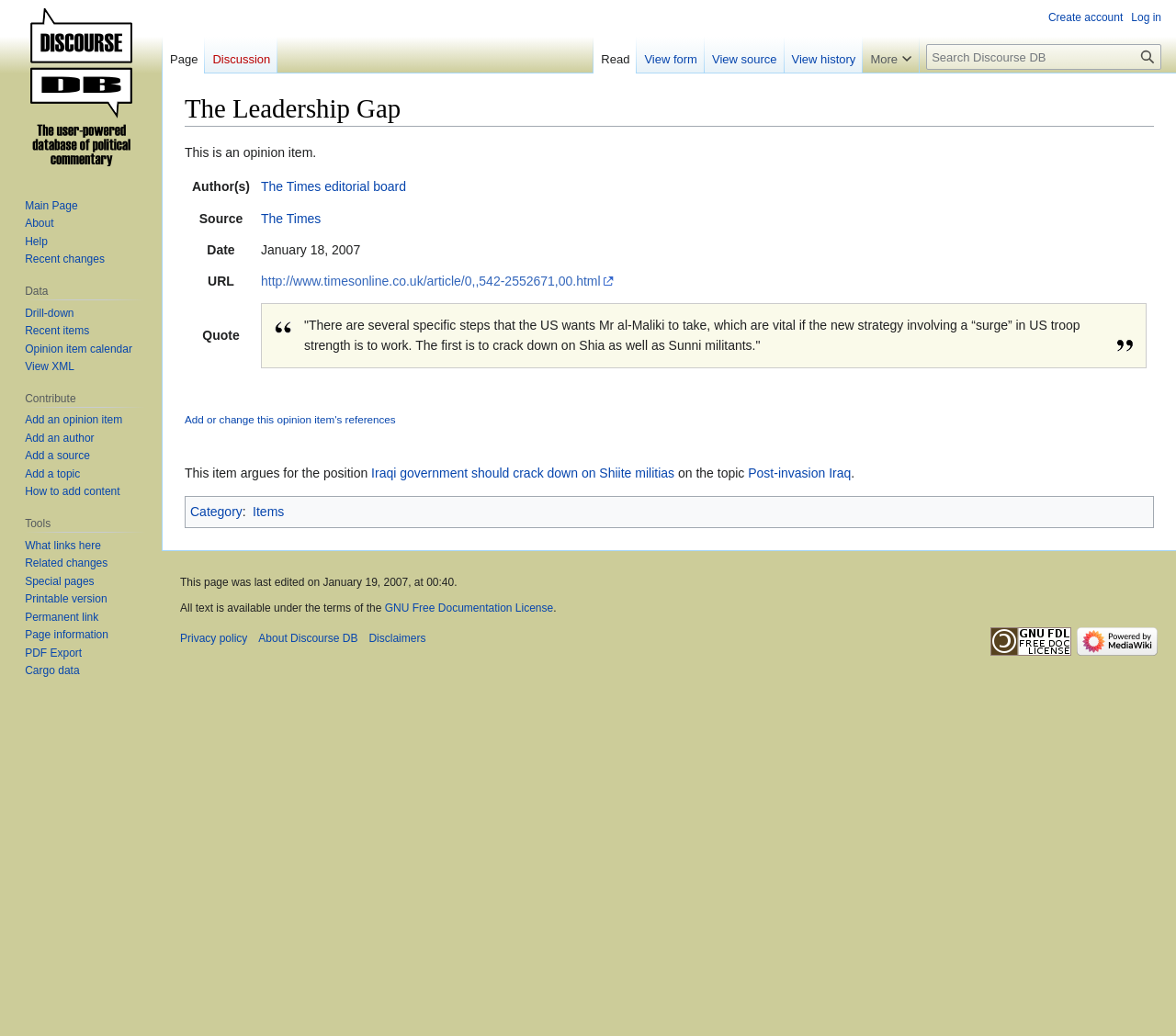Identify and extract the main heading from the webpage.

The Leadership Gap